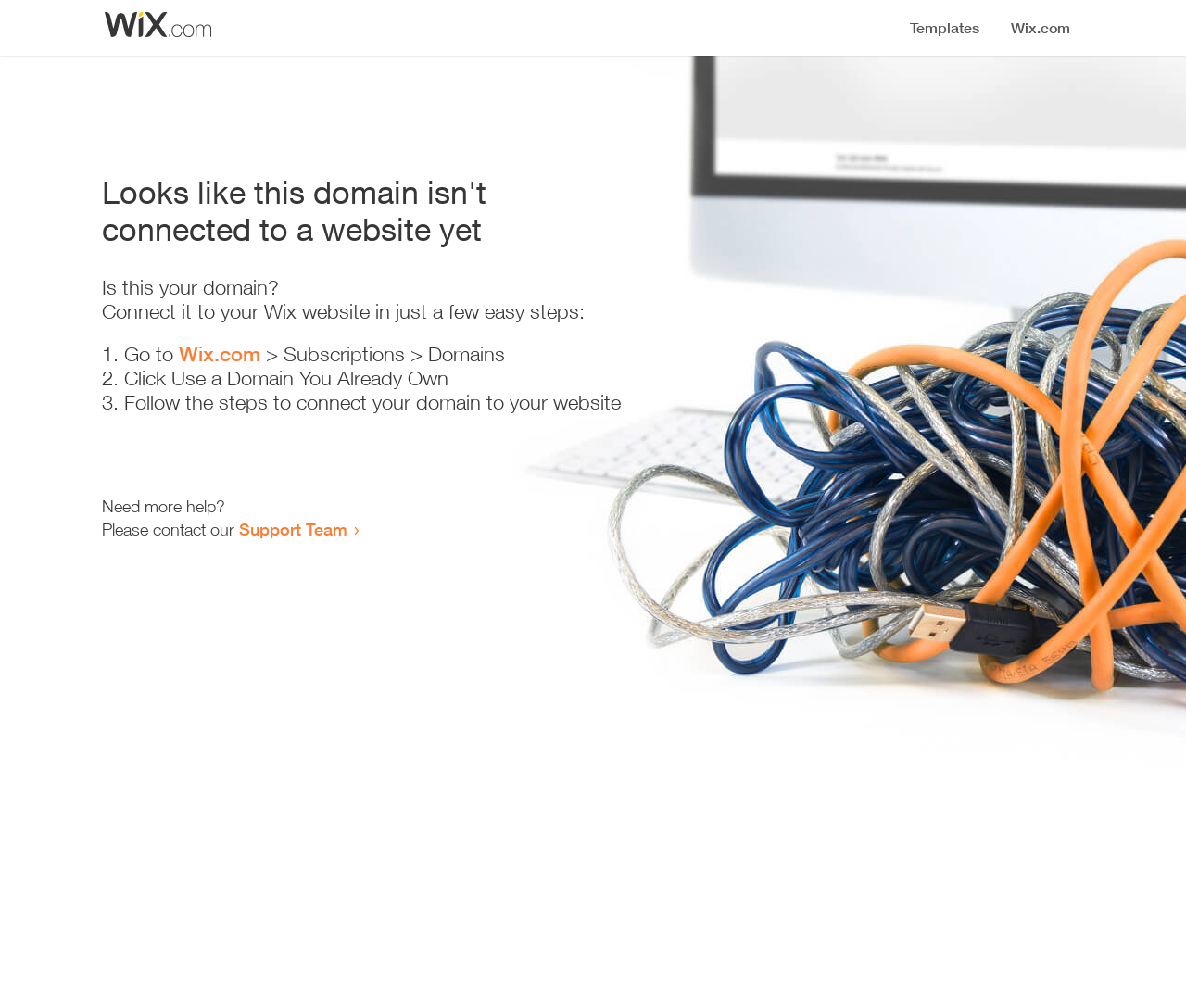Where can I get more help?
Based on the image, respond with a single word or phrase.

Support Team